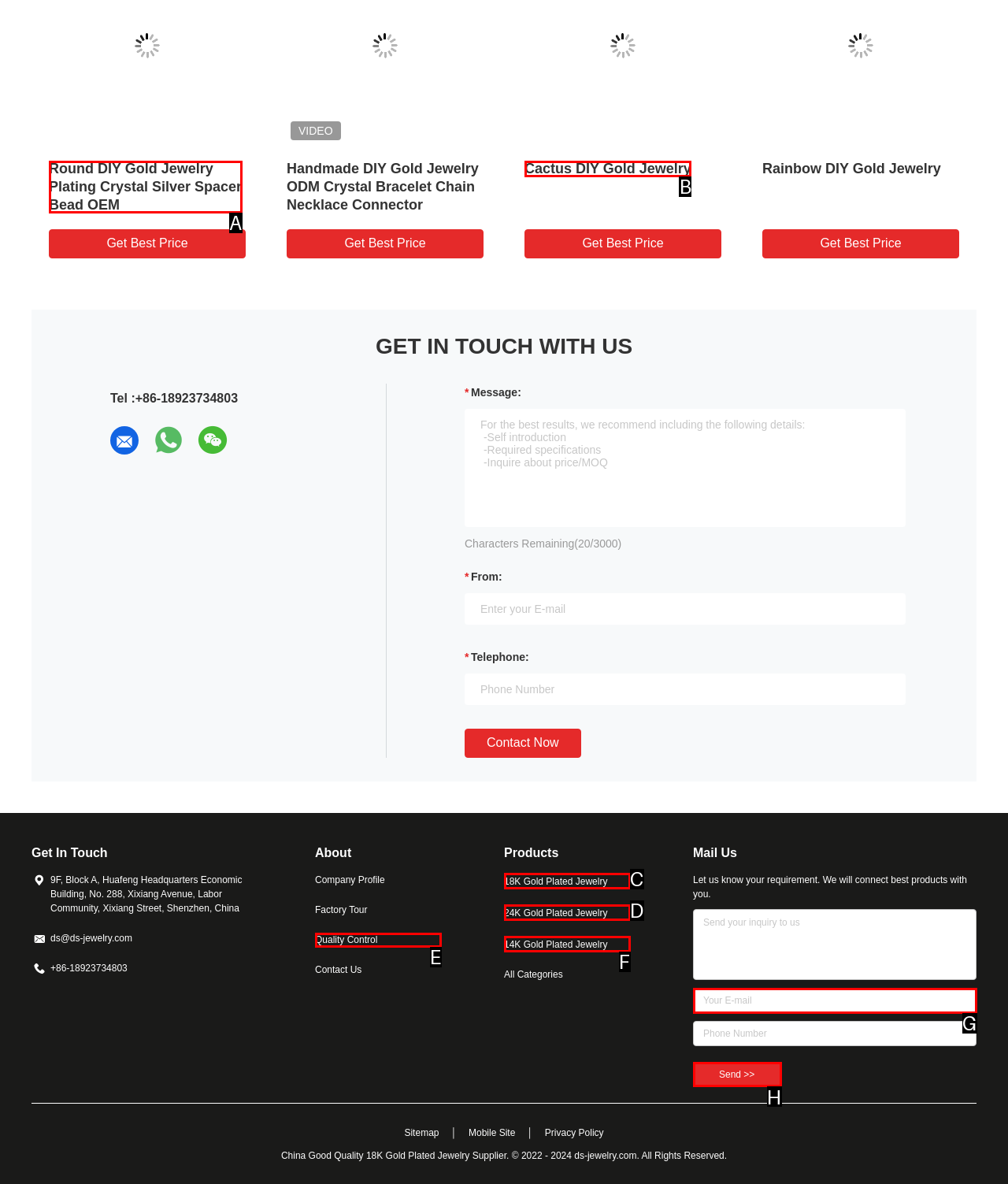Identify the appropriate choice to fulfill this task: Explore 'Air Quality Car Travel'
Respond with the letter corresponding to the correct option.

None